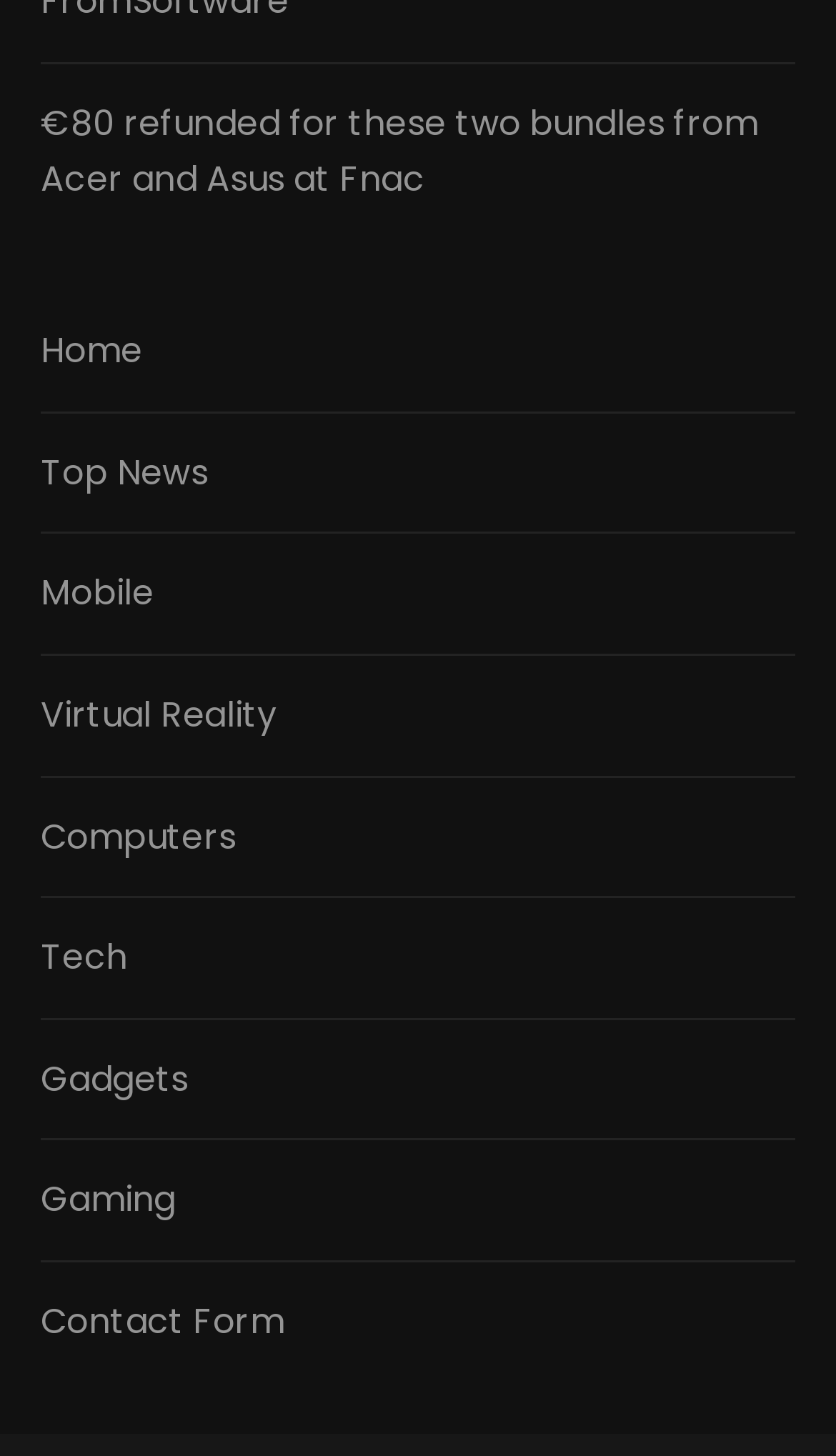Provide the bounding box coordinates of the UI element this sentence describes: "Top News".

[0.048, 0.284, 0.952, 0.367]